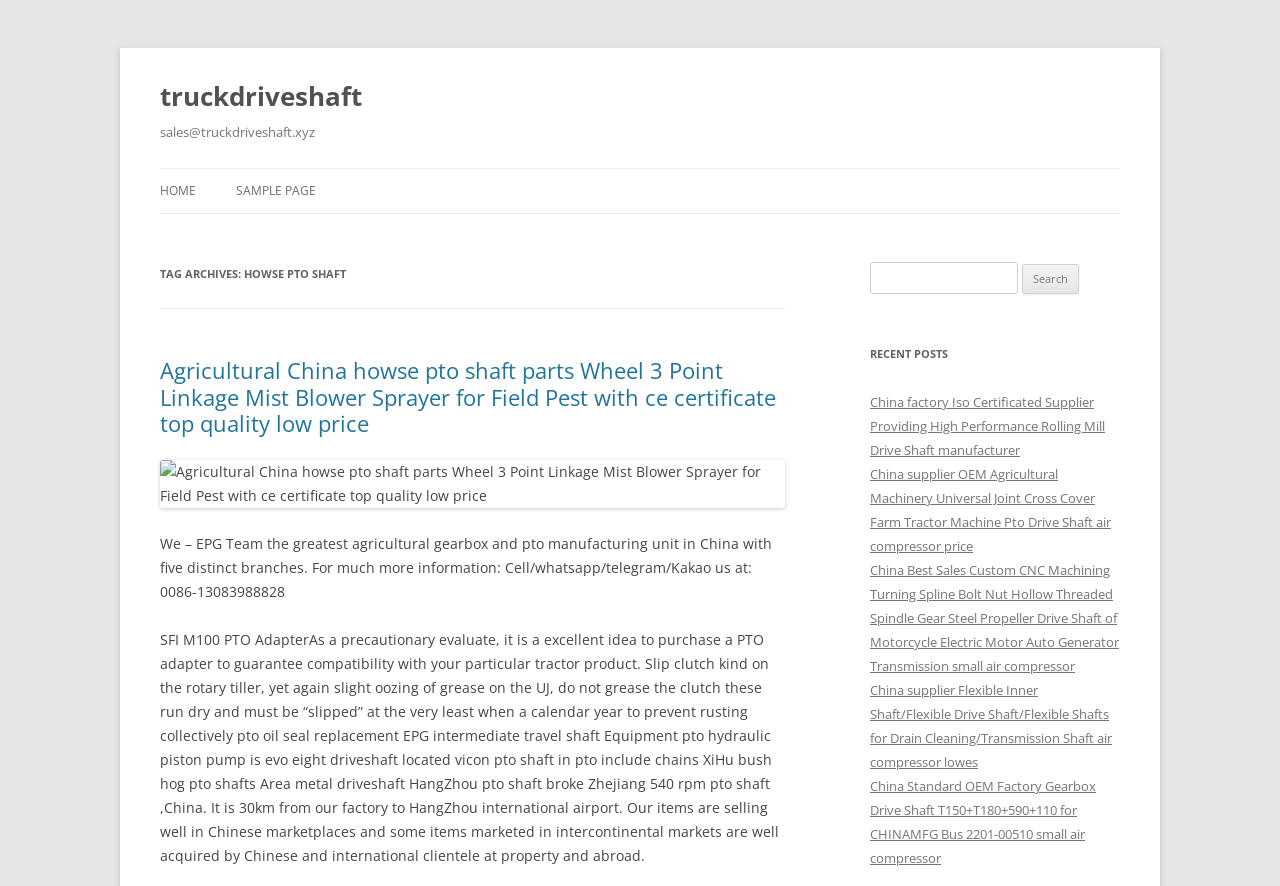Respond to the question below with a single word or phrase:
What is the URL of the link 'Agricultural China howse pto shaft parts Wheel 3 Point Linkage Mist Blower Sprayer for Field Pest with ce certificate top quality low price'?

Not provided